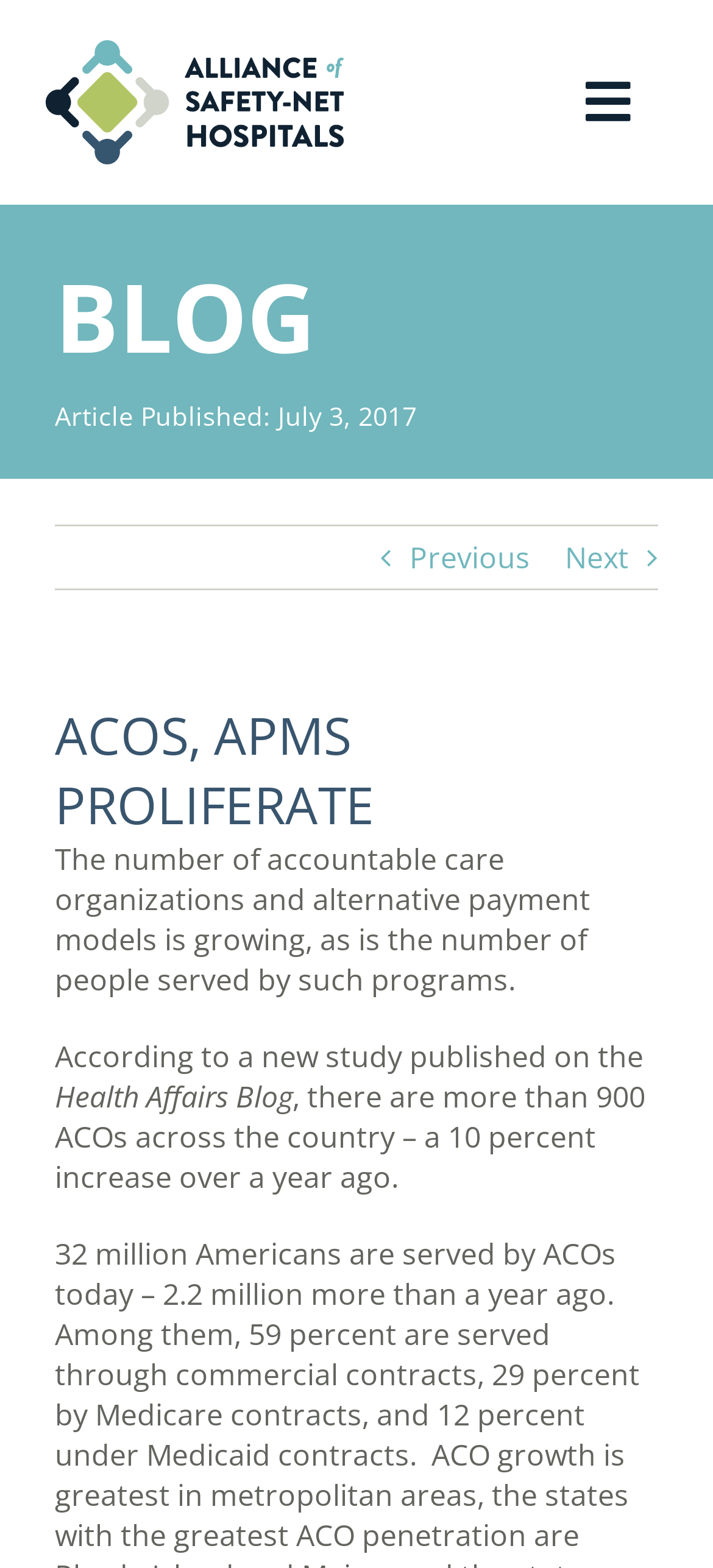Pinpoint the bounding box coordinates for the area that should be clicked to perform the following instruction: "Go to the next article".

[0.792, 0.335, 0.882, 0.375]